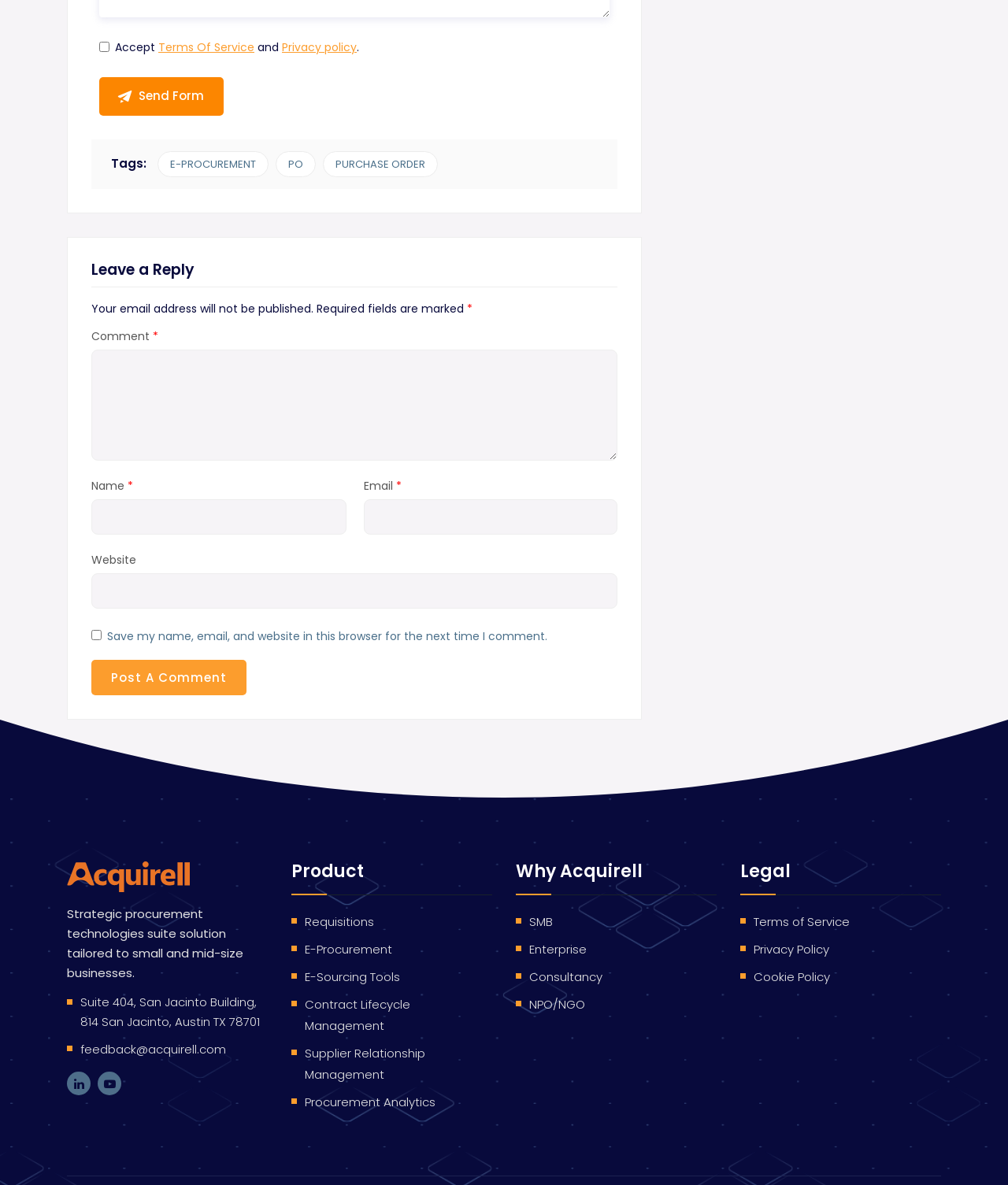Provide the bounding box coordinates of the section that needs to be clicked to accomplish the following instruction: "Click the Send Form button."

[0.098, 0.065, 0.222, 0.097]